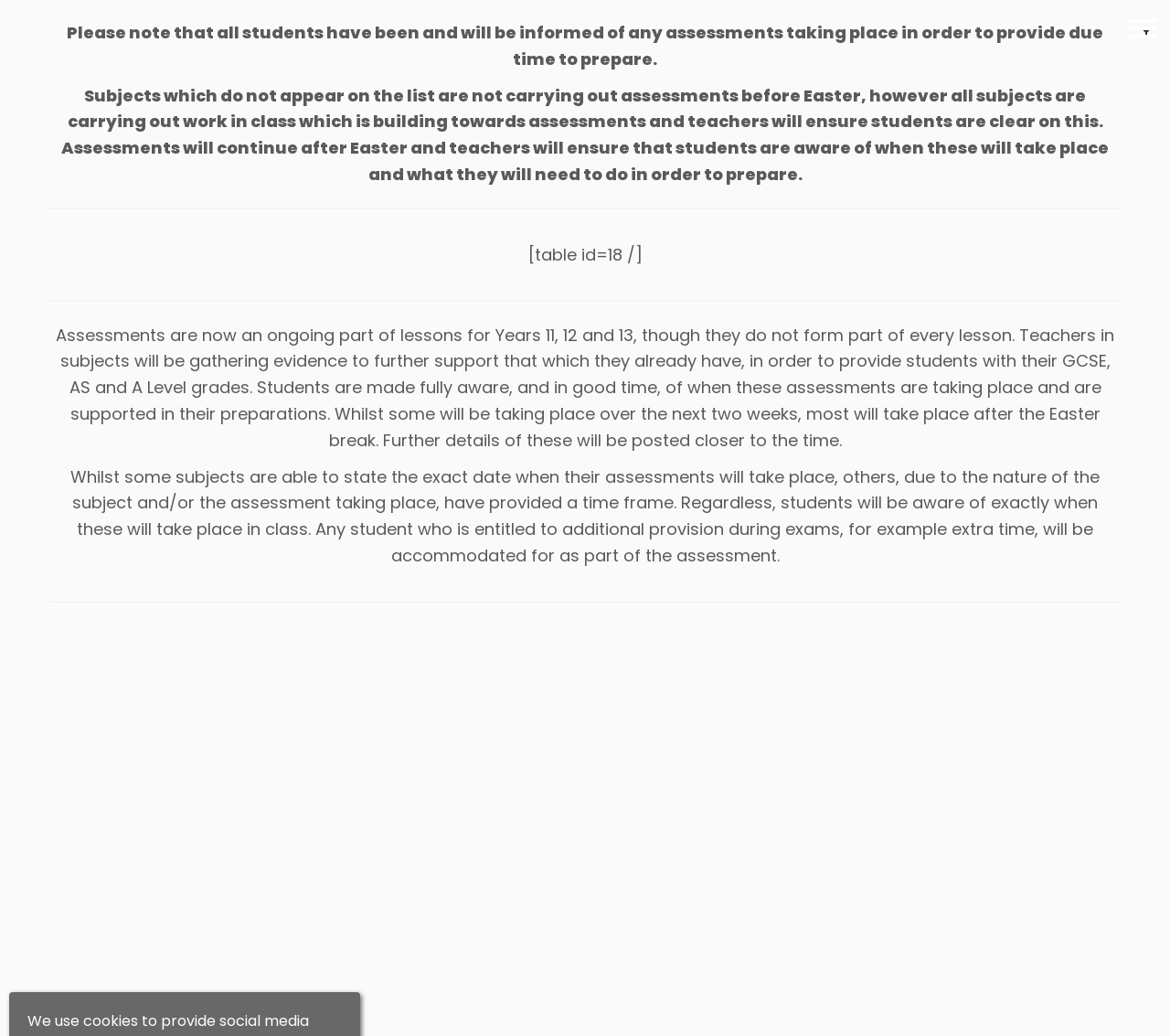Give a detailed overview of the webpage's appearance and contents.

The webpage is about Year 11 Assessments up to Easter at Castell Alun High School. At the top right corner, there is a button that expands a quad menu. Below the button, there is a paragraph of text that informs students about the assessments, stating that they will be informed of any assessments taking place and will have due time to prepare. 

Underneath this paragraph, there is another paragraph that explains that subjects not listed are not carrying out assessments before Easter, but are still doing work in class that will lead to assessments later on. 

A horizontal separator line divides the two paragraphs from the rest of the content. Below the separator, there is a table with assessments listed, taking up about half of the page width. 

Another horizontal separator line separates the table from the following text. Below this separator, there is a long paragraph that explains the purpose of assessments in Years 11, 12, and 13, stating that they are an ongoing part of lessons and will provide evidence for GCSE, AS, and A Level grades. 

Finally, there is another paragraph that explains how students will be informed of assessment dates and will be accommodated for if they require additional provision during exams.